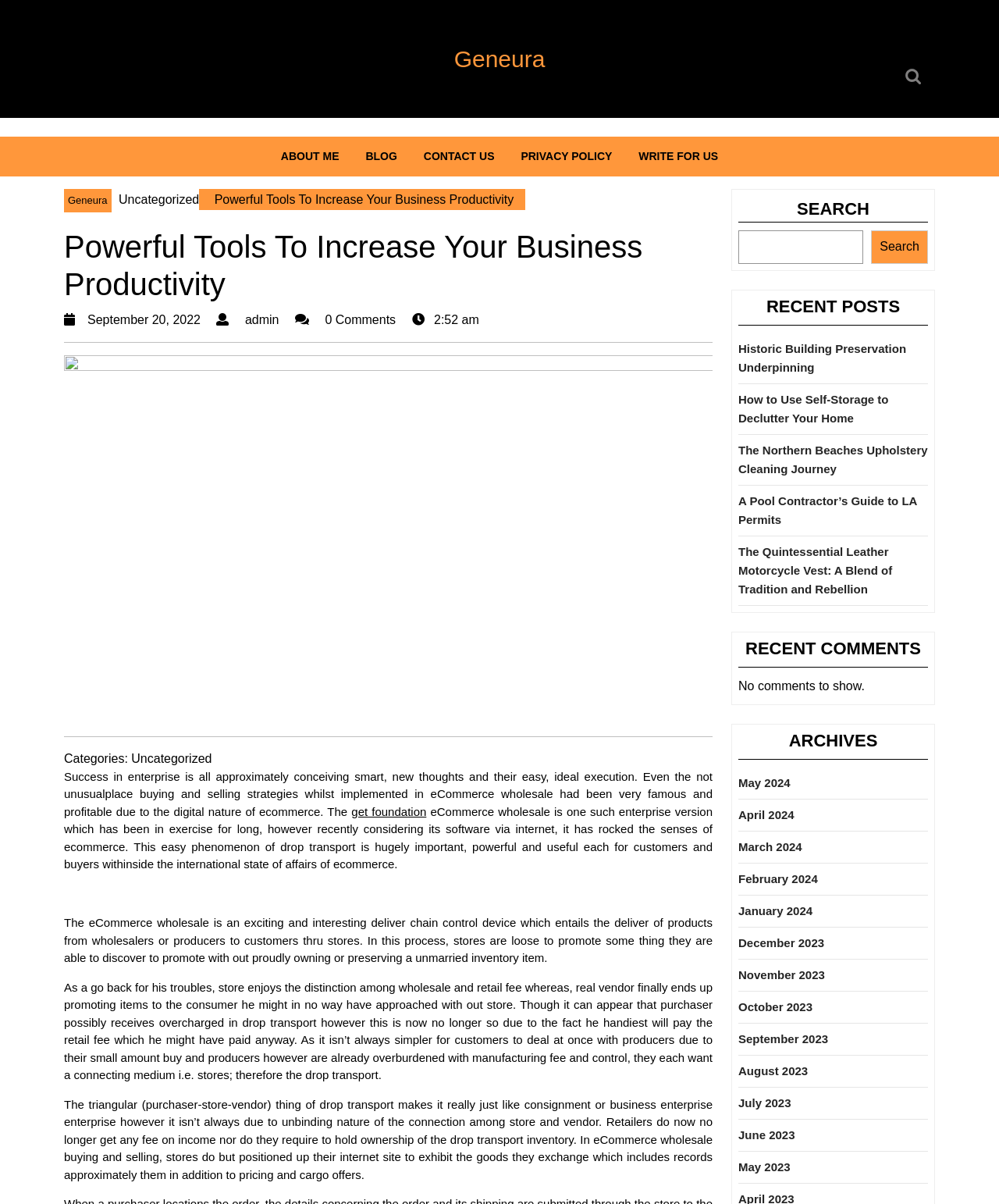Given the element description "Privacy and Terms", identify the bounding box of the corresponding UI element.

None